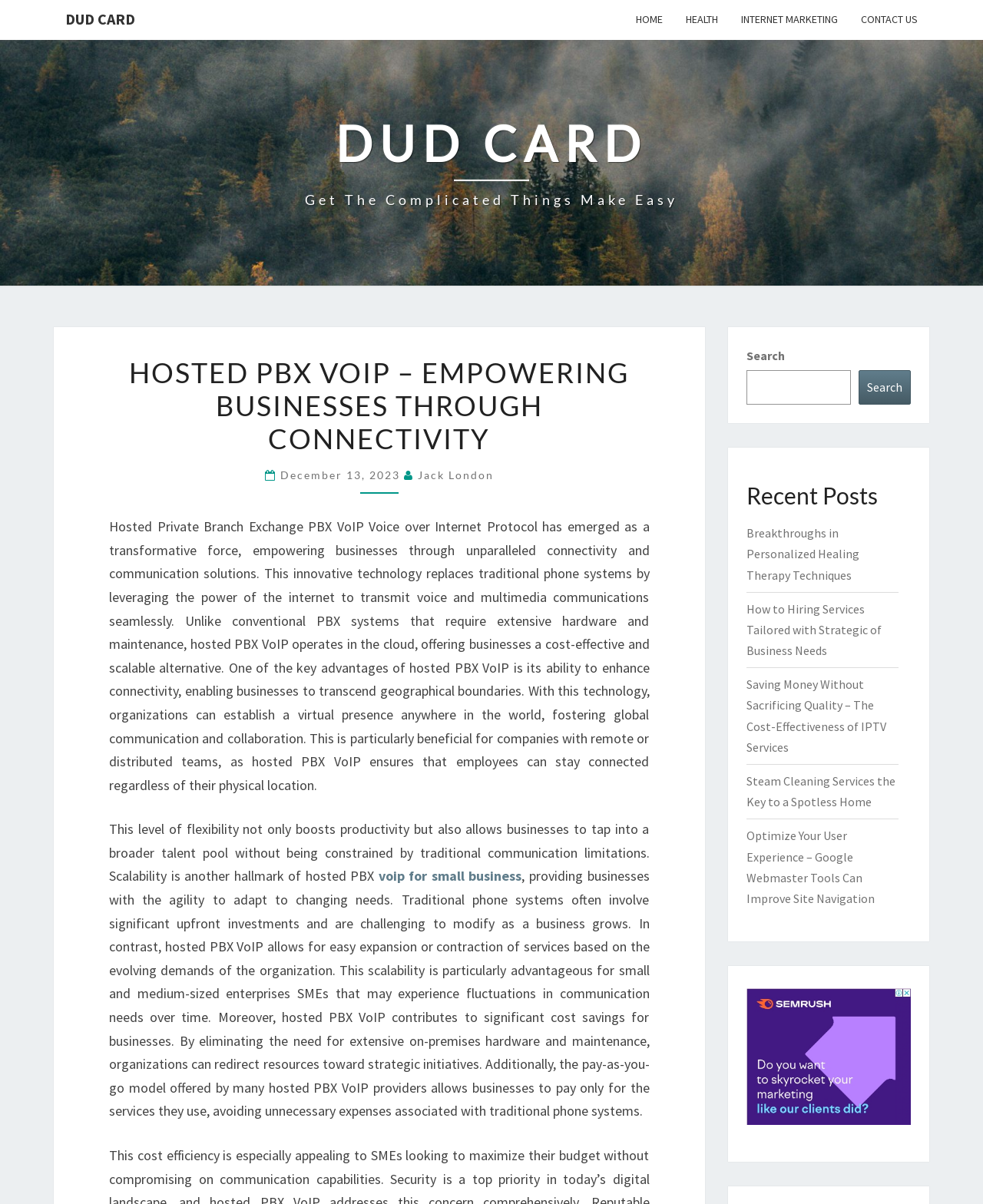What is the title of the first recent post?
Provide a concise answer using a single word or phrase based on the image.

Breakthroughs in Personalized Healing Therapy Techniques